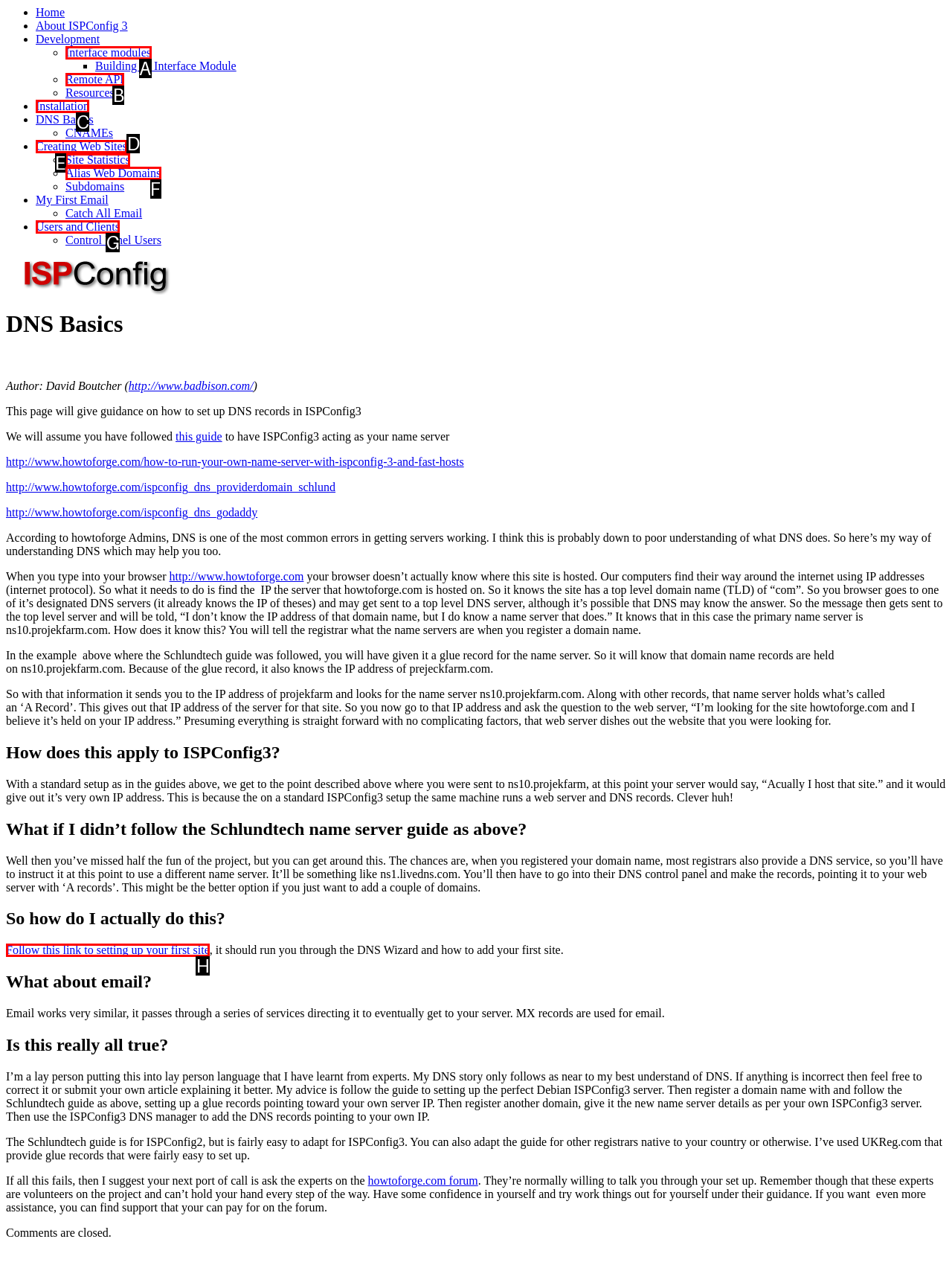Which HTML element among the options matches this description: Installation? Answer with the letter representing your choice.

C